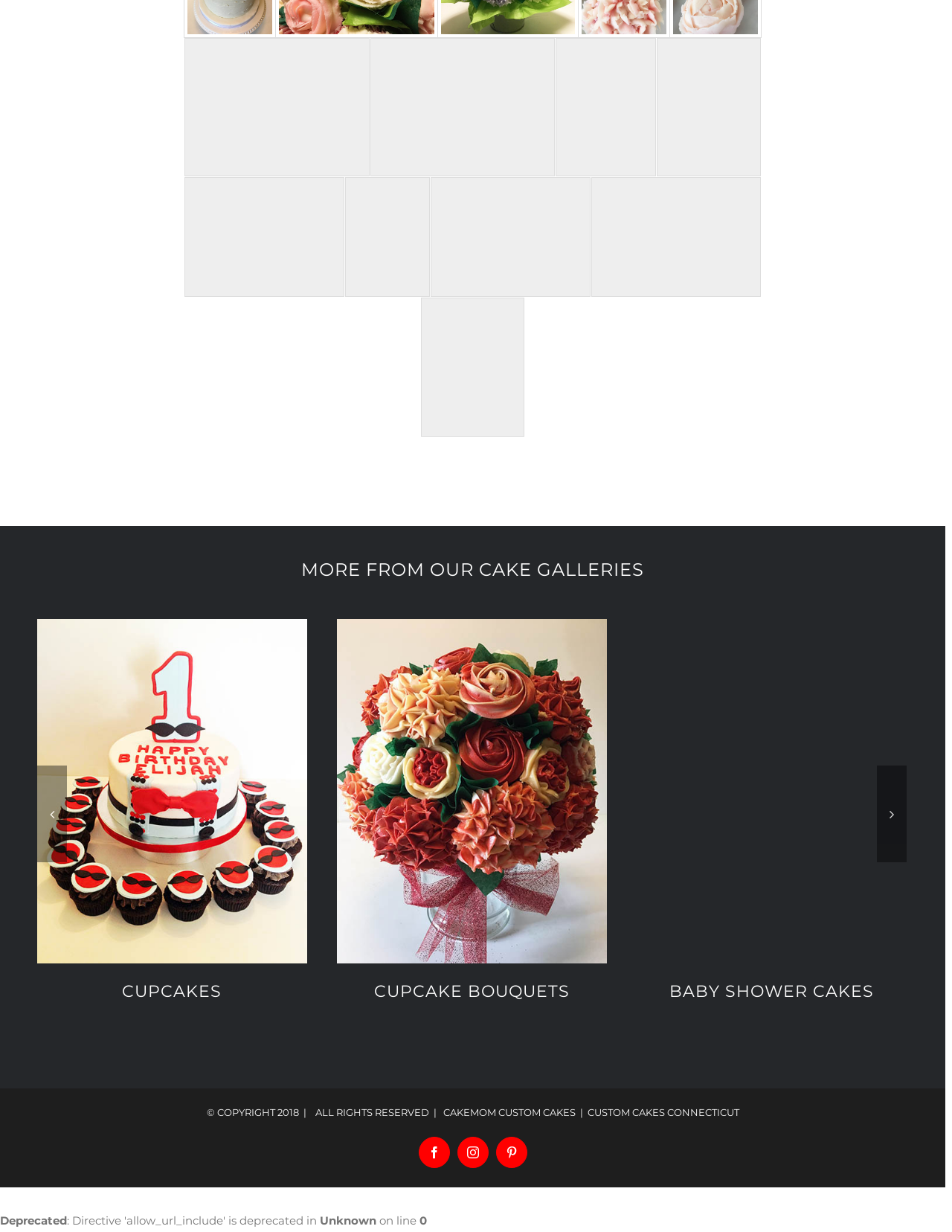Find the bounding box coordinates of the clickable area required to complete the following action: "Explore celebration cakes".

[0.354, 0.503, 0.637, 0.782]